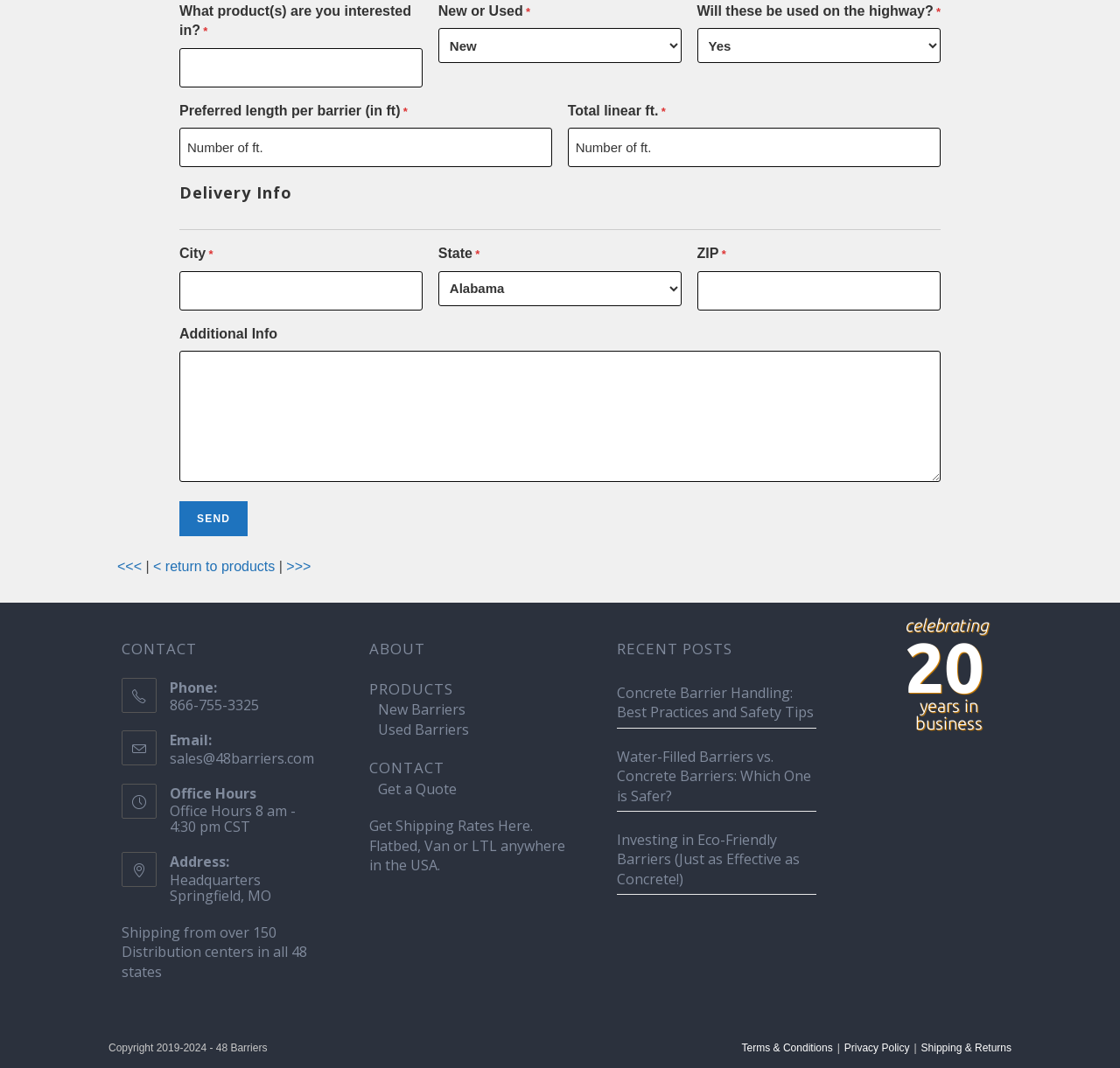What is the preferred format for the length per barrier?
Give a single word or phrase answer based on the content of the image.

in ft